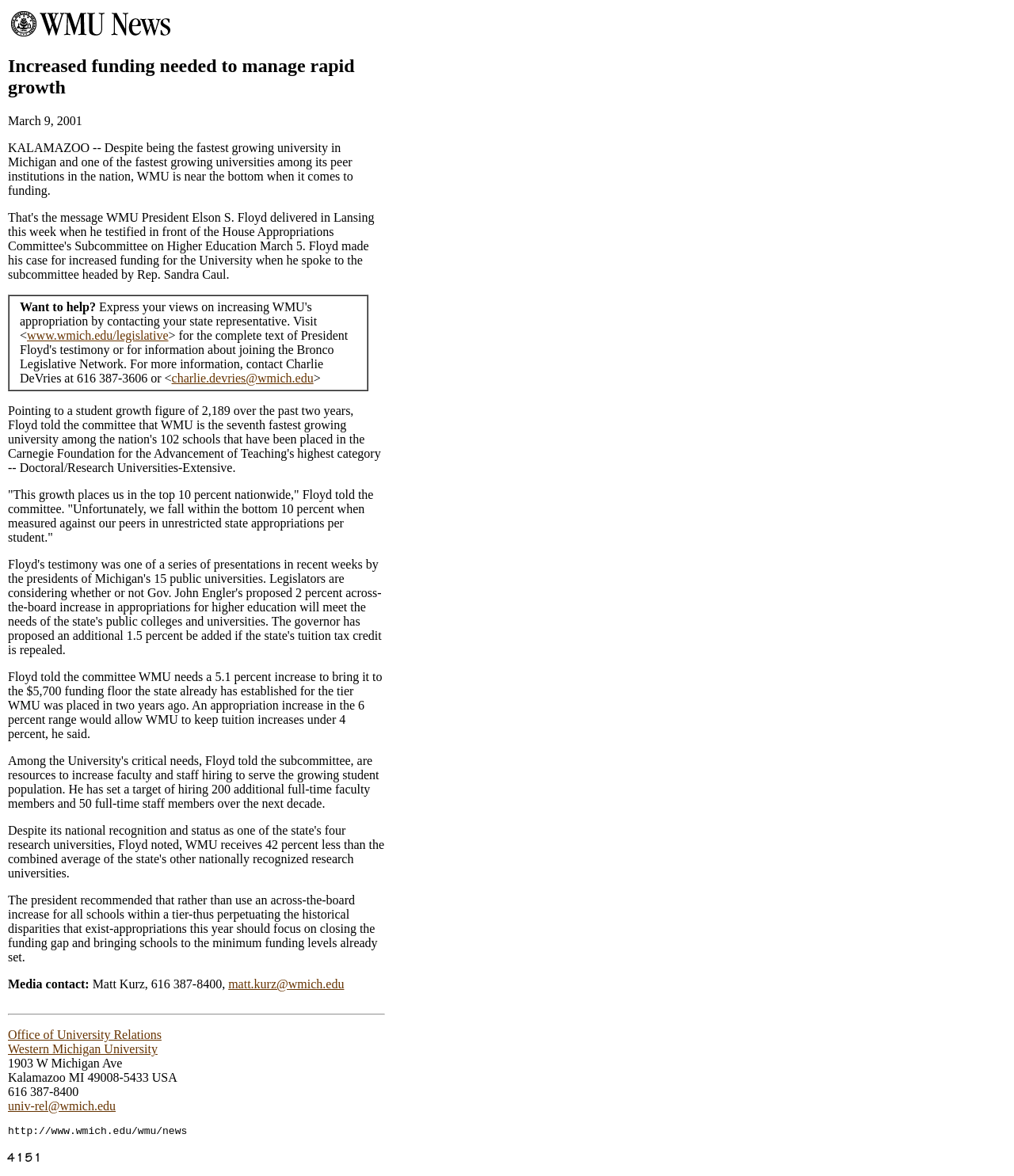Identify the bounding box of the UI element described as follows: "Office of University Relations". Provide the coordinates as four float numbers in the range of 0 to 1 [left, top, right, bottom].

[0.008, 0.874, 0.159, 0.885]